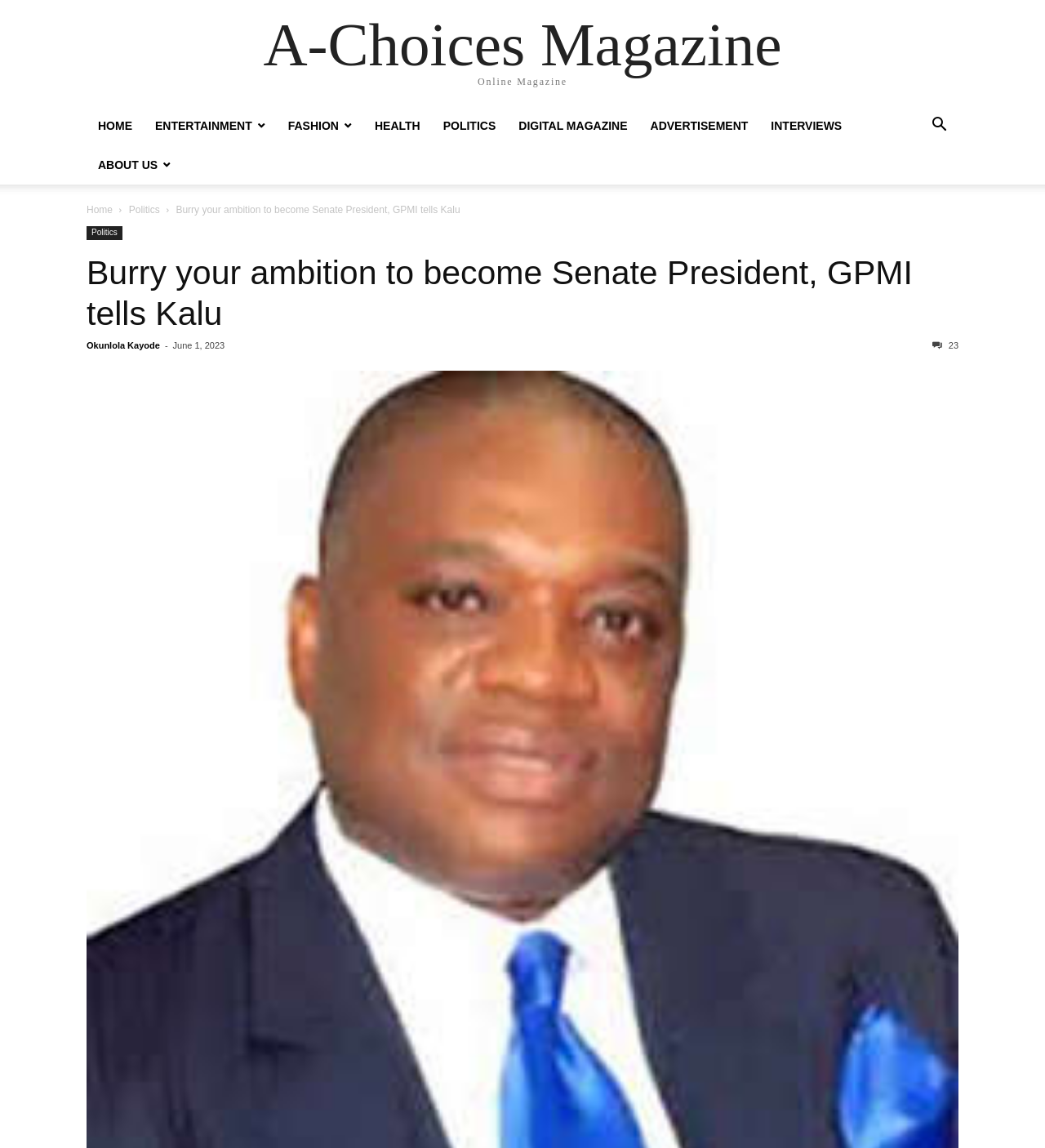Can you pinpoint the bounding box coordinates for the clickable element required for this instruction: "read politics news"? The coordinates should be four float numbers between 0 and 1, i.e., [left, top, right, bottom].

[0.413, 0.104, 0.485, 0.115]